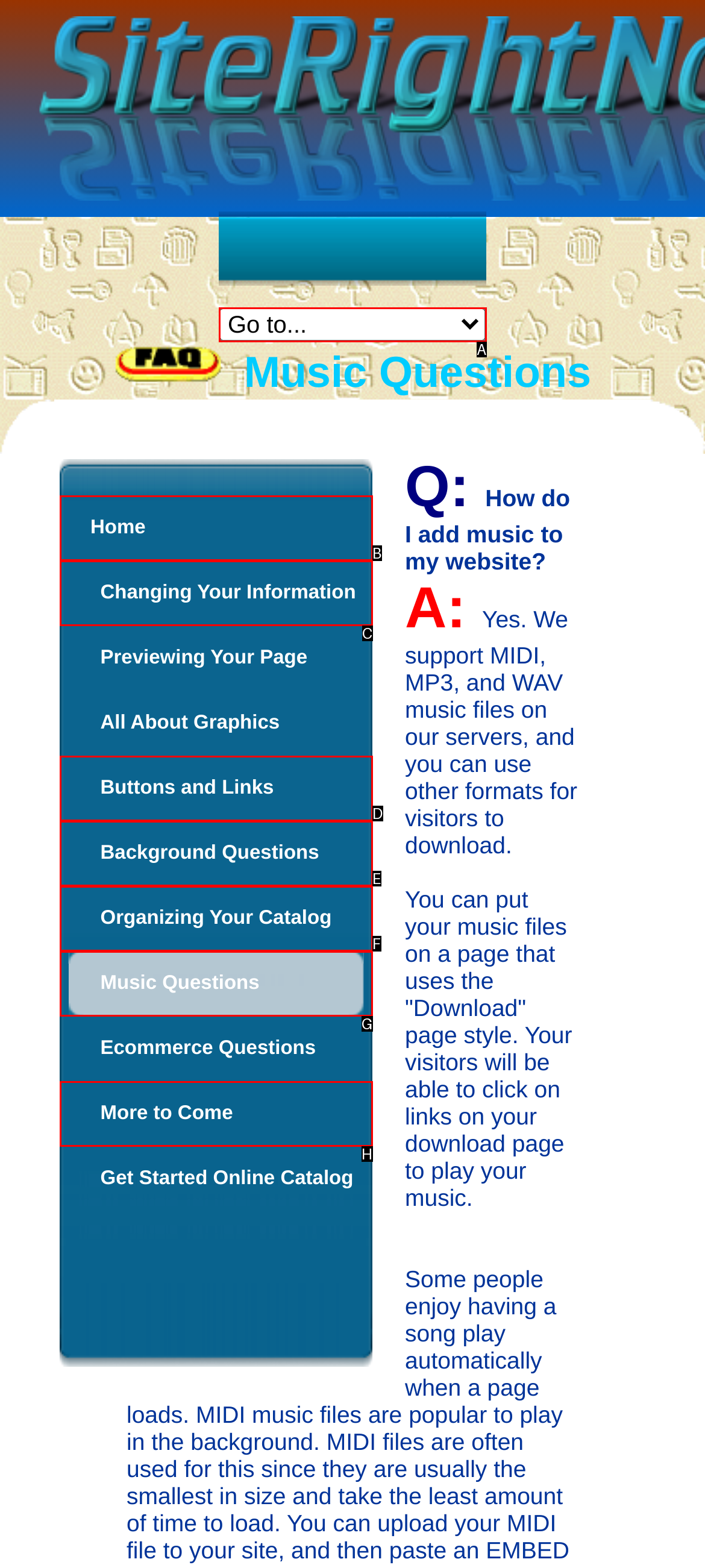Match the description to the correct option: Home
Provide the letter of the matching option directly.

B